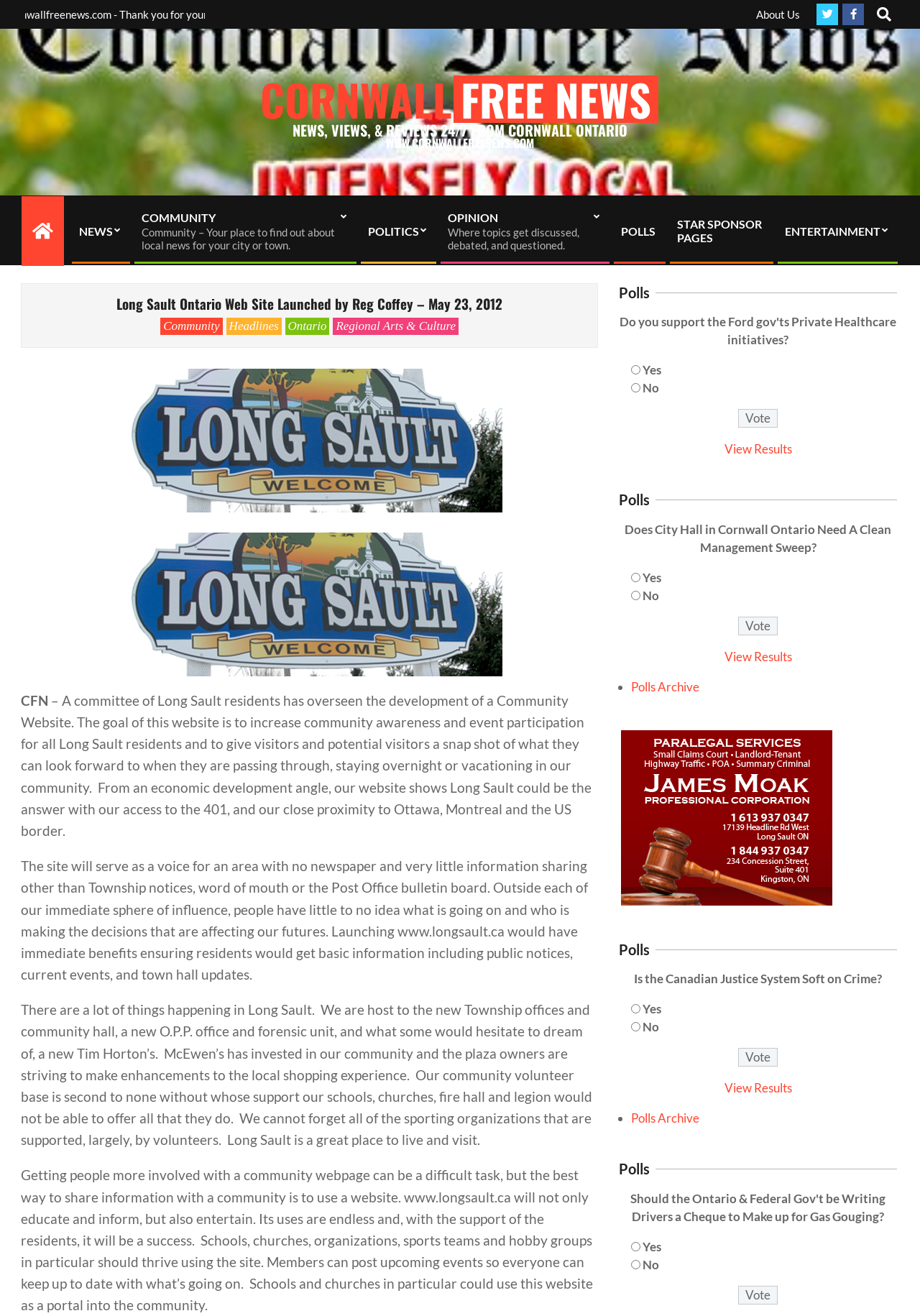Use a single word or phrase to answer the question: 
What is the name of the news organization associated with this website?

Cornwall Free News